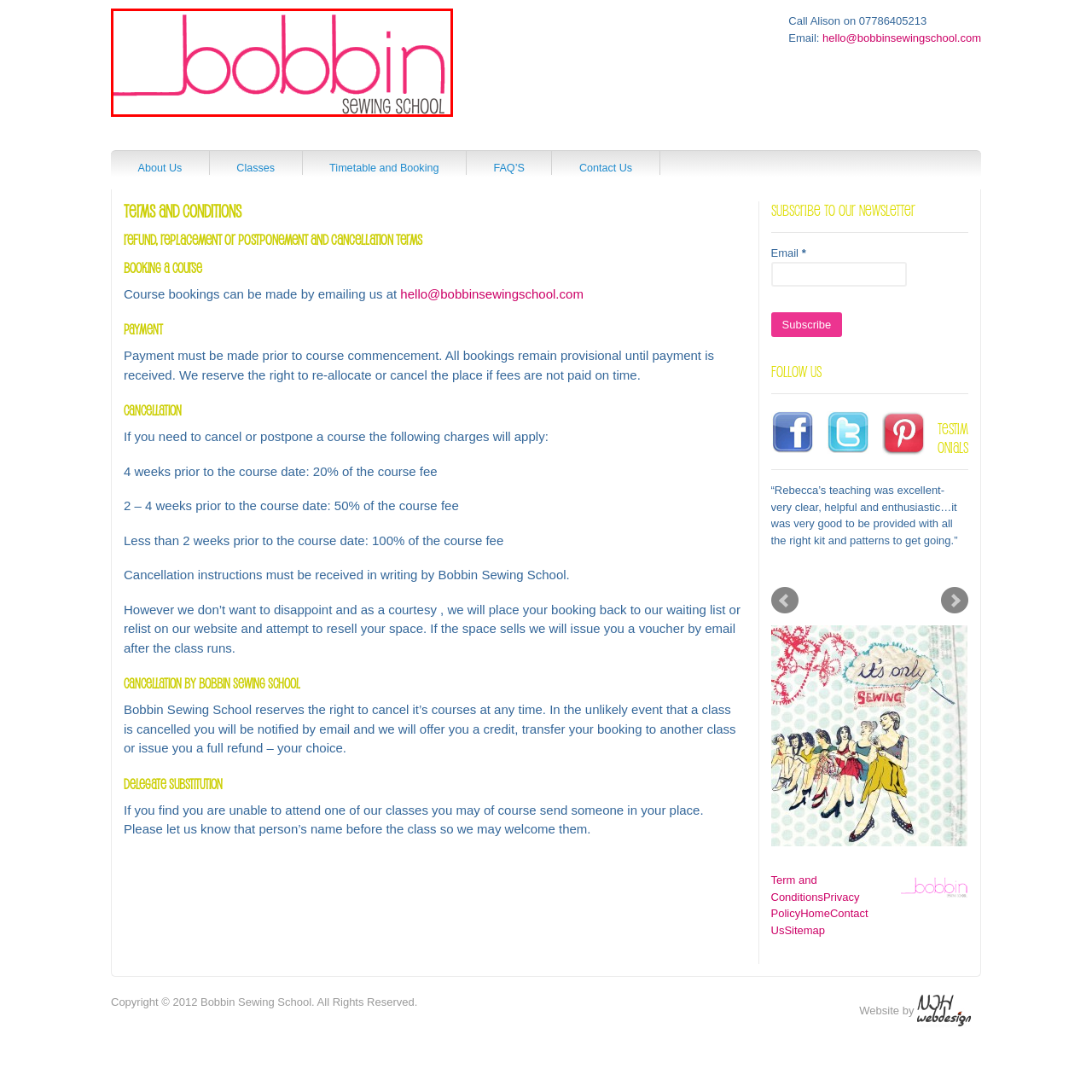Please look at the image highlighted by the red box, What is the focus of Bobbin Sewing School?
 Provide your answer using a single word or phrase.

Sewing education